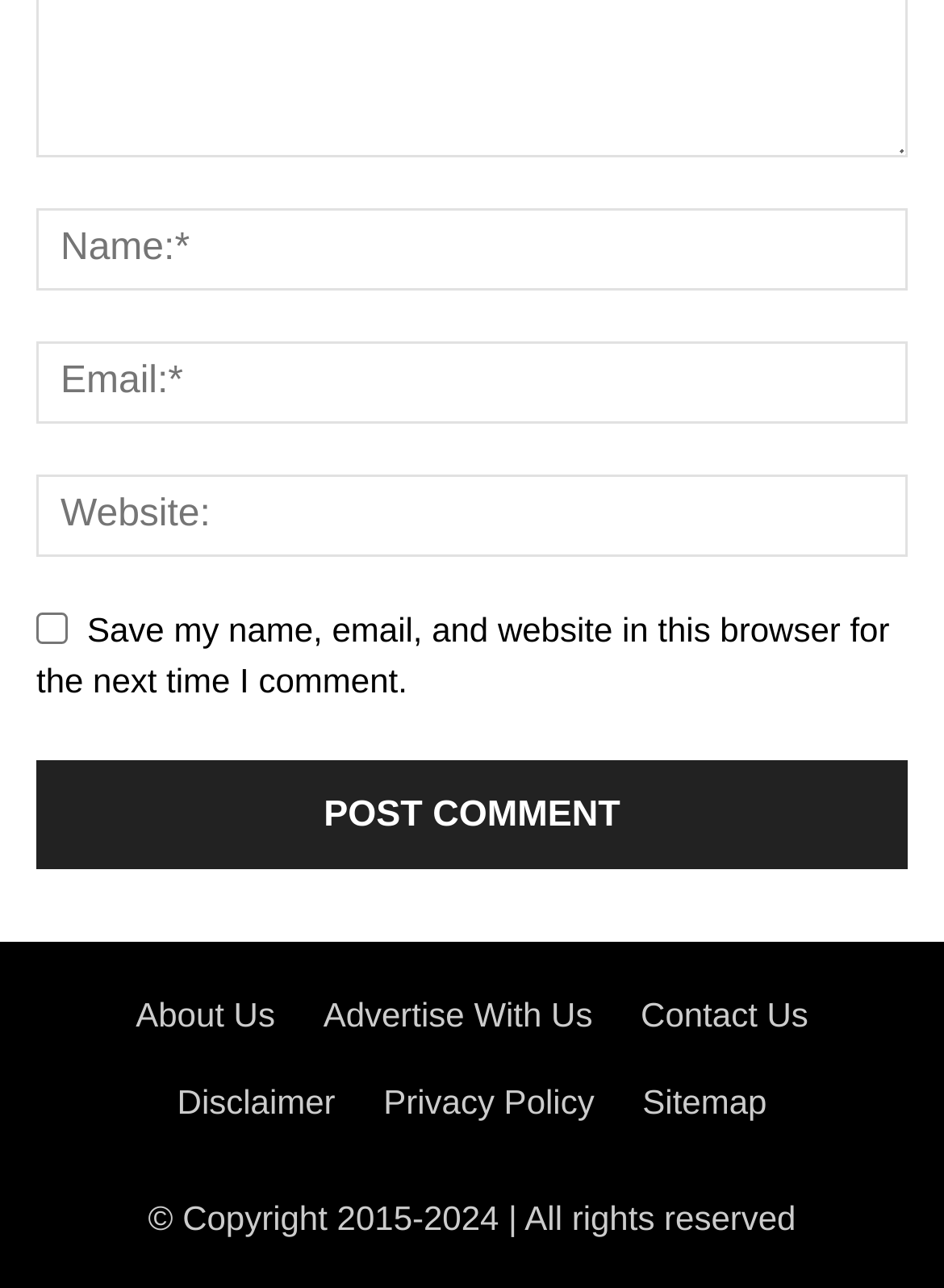What is the copyright information present at the bottom? Refer to the image and provide a one-word or short phrase answer.

Copyright 2015-2024